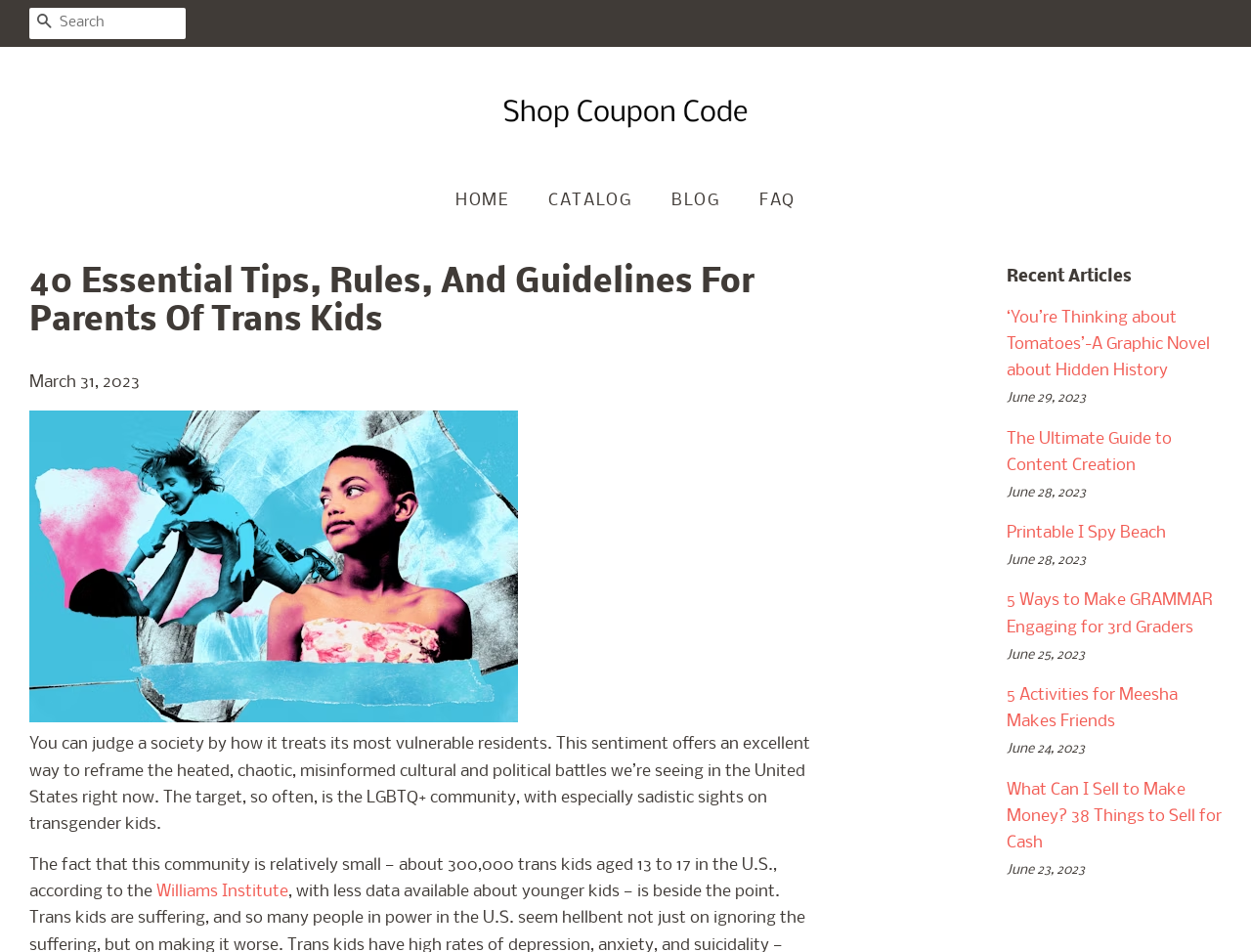What is the main topic of the webpage?
Please look at the screenshot and answer using one word or phrase.

Trans kids